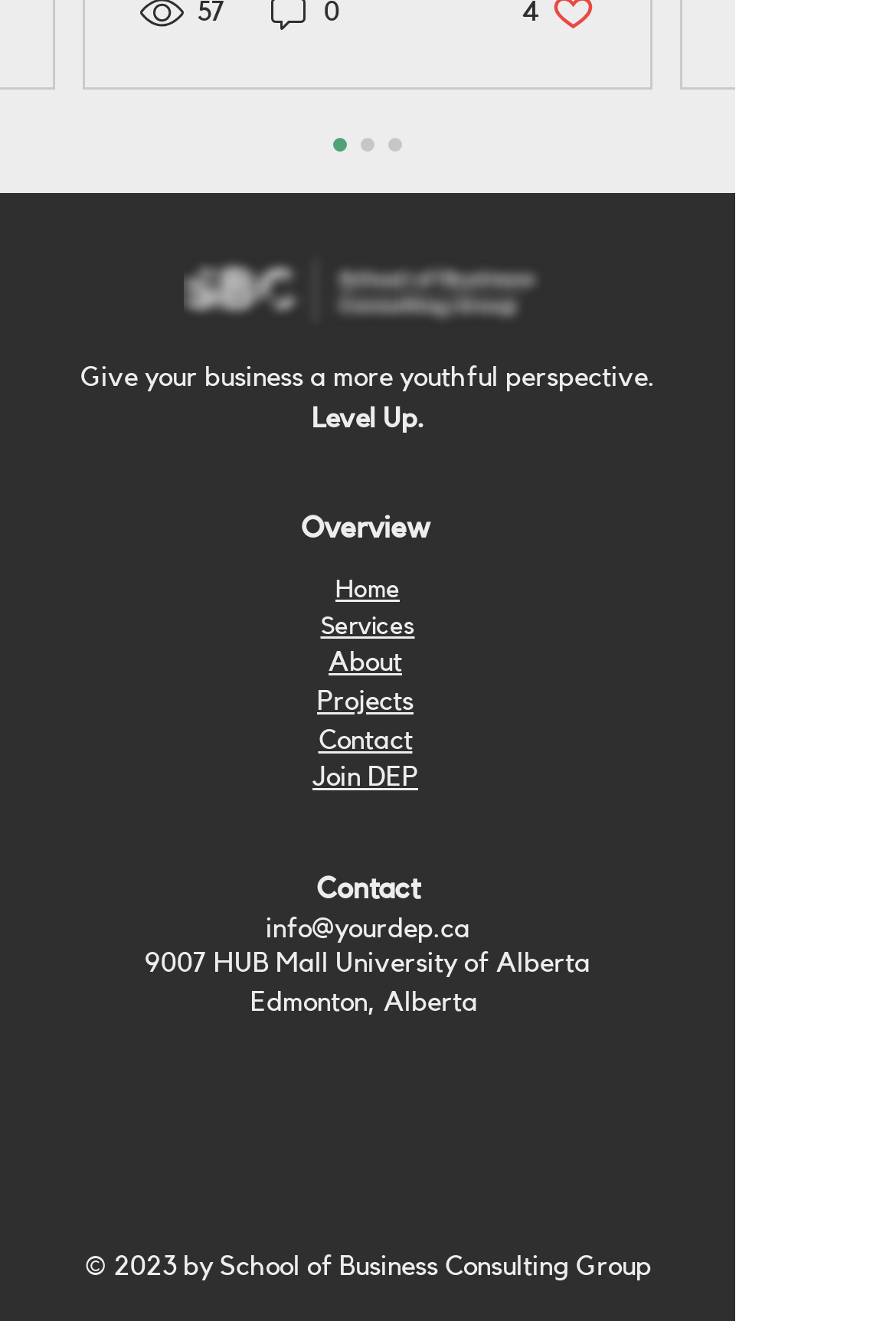Extract the bounding box coordinates of the UI element described: "Contact". Provide the coordinates in the format [left, top, right, bottom] with values ranging from 0 to 1.

[0.355, 0.549, 0.46, 0.57]